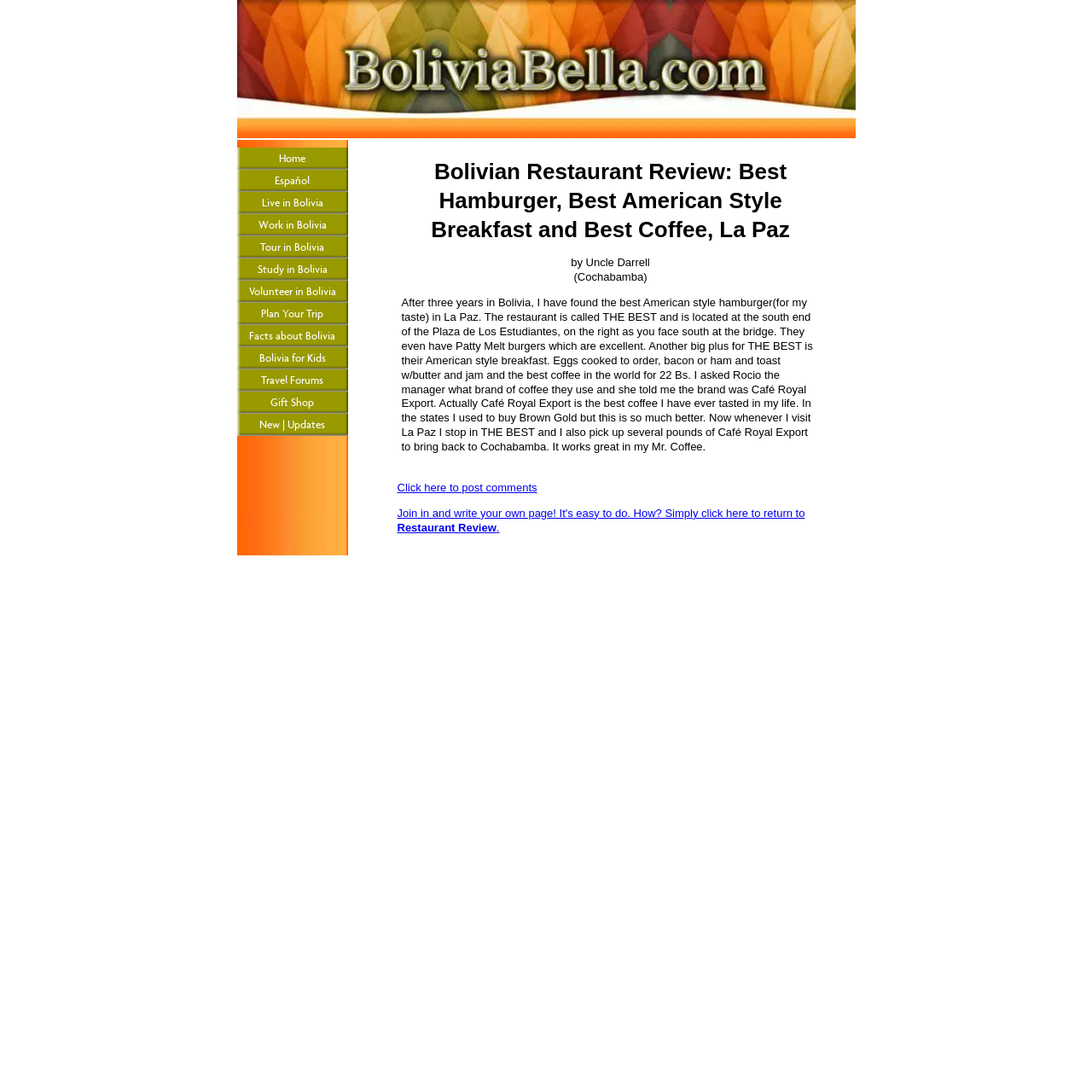What is the name of the restaurant?
Can you give a detailed and elaborate answer to the question?

The answer can be found in the StaticText element with the text 'After three years in Bolivia, I have found the best American style hamburger(for my taste) in La Paz. The restaurant is called THE BEST and is located at the south end of the Plaza de Los Estudiantes, on the right as you face south at the bridge.'